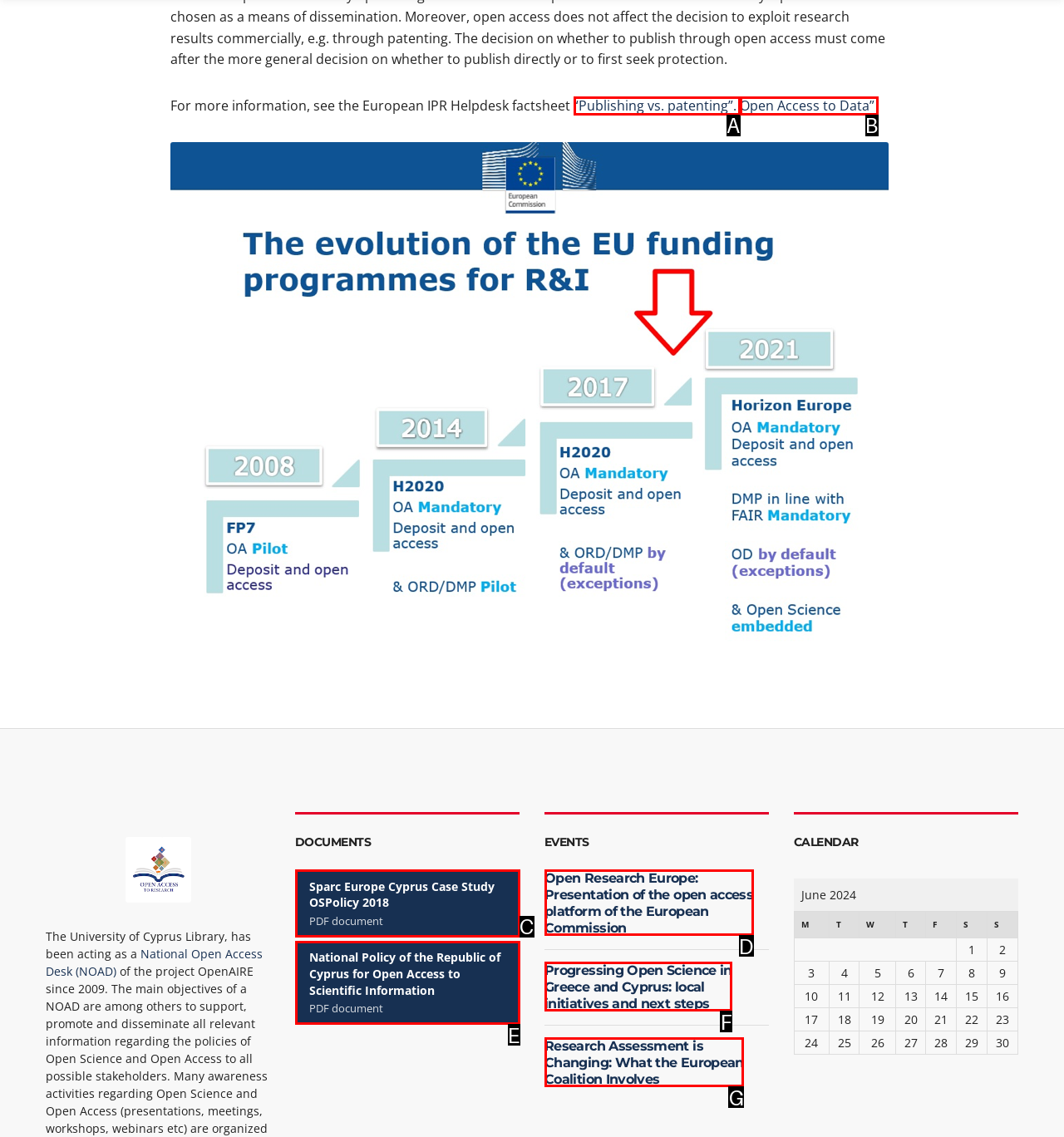Determine which HTML element best fits the description: The Burden of Patent Thickets
Answer directly with the letter of the matching option from the available choices.

None